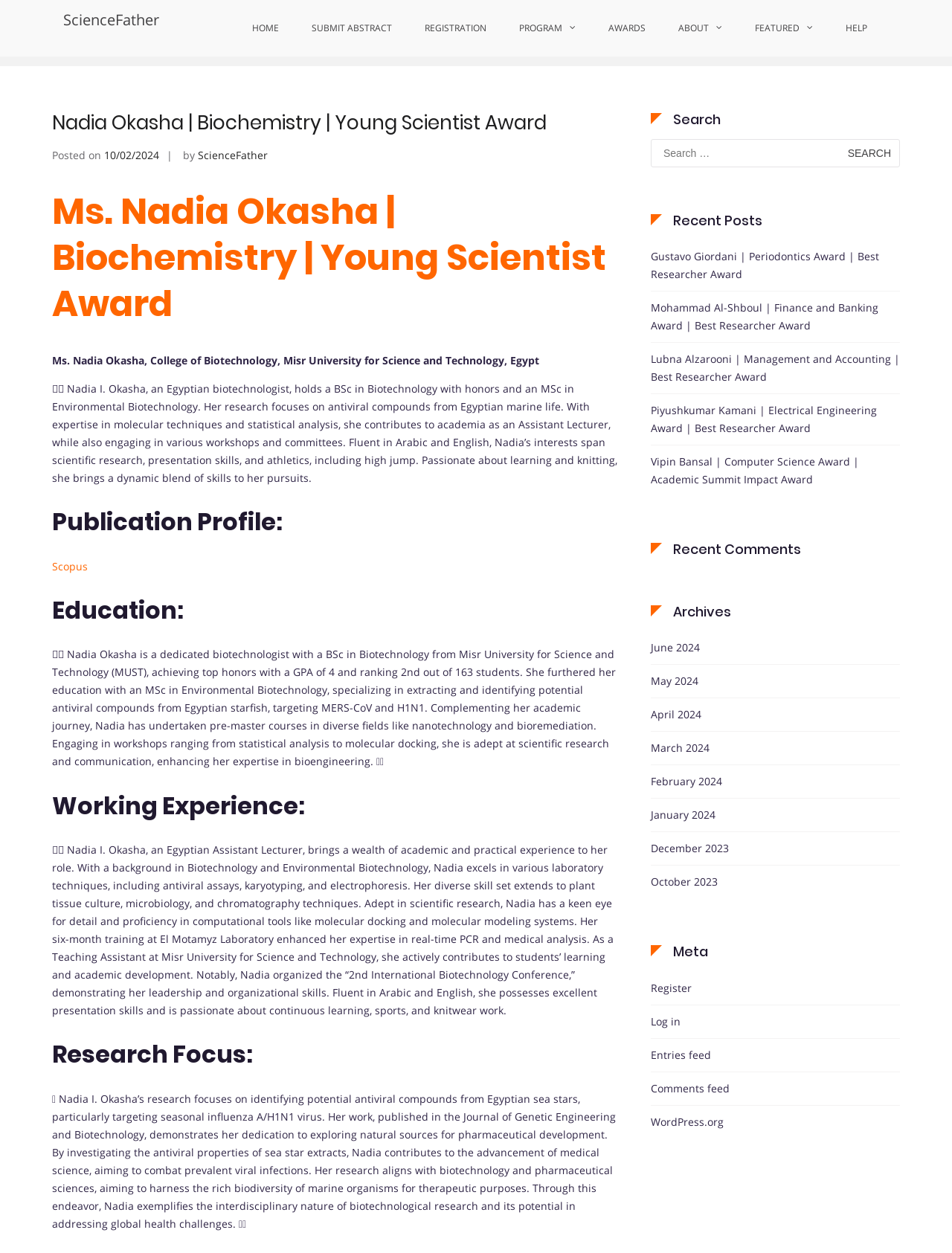Please give the bounding box coordinates of the area that should be clicked to fulfill the following instruction: "Check recent posts". The coordinates should be in the format of four float numbers from 0 to 1, i.e., [left, top, right, bottom].

[0.684, 0.169, 0.945, 0.183]